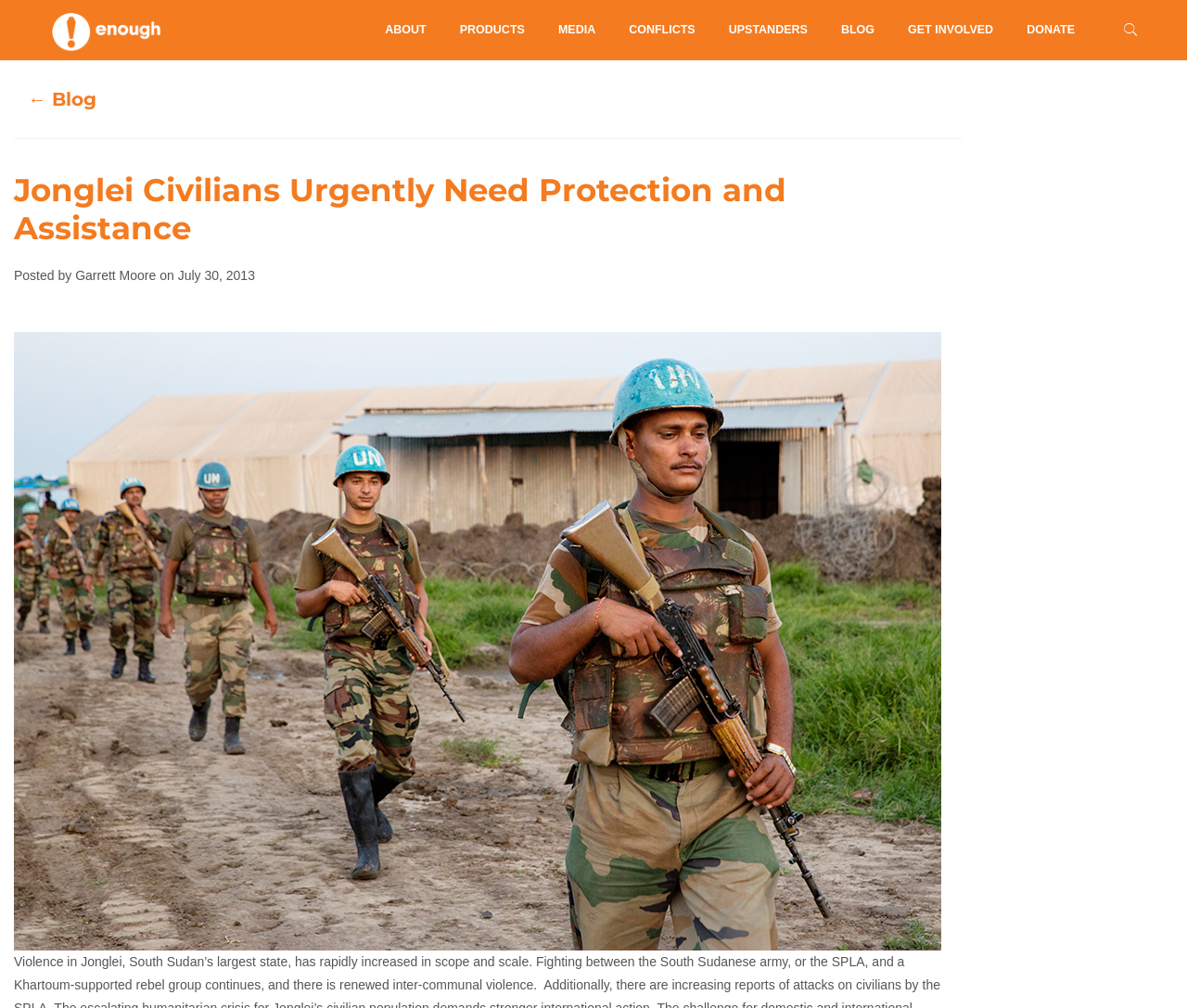Locate the bounding box coordinates of the area you need to click to fulfill this instruction: 'go to ABOUT page'. The coordinates must be in the form of four float numbers ranging from 0 to 1: [left, top, right, bottom].

[0.31, 0.0, 0.373, 0.06]